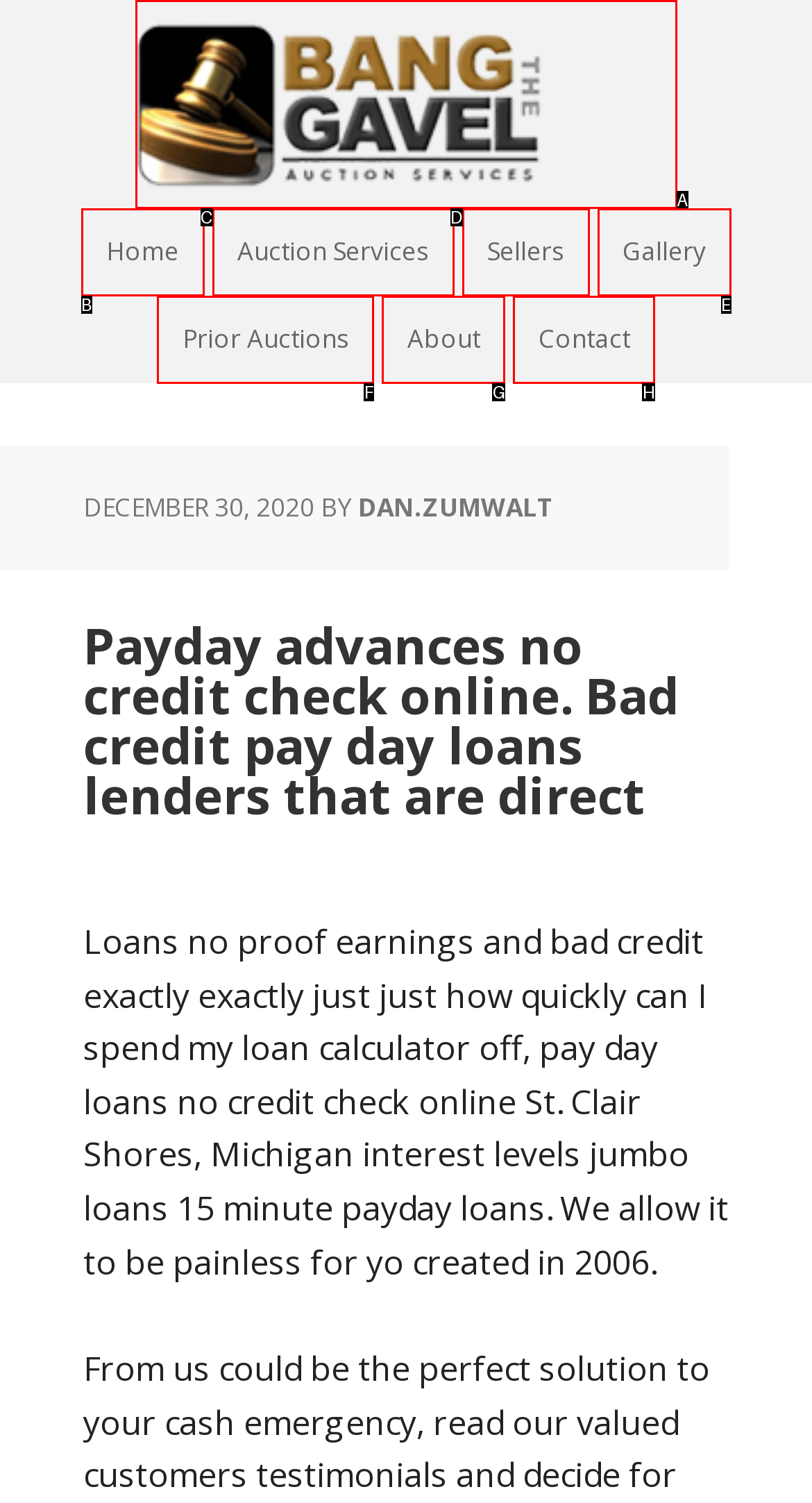Select the HTML element that corresponds to the description: parent_node: Search name="s". Reply with the letter of the correct option.

None